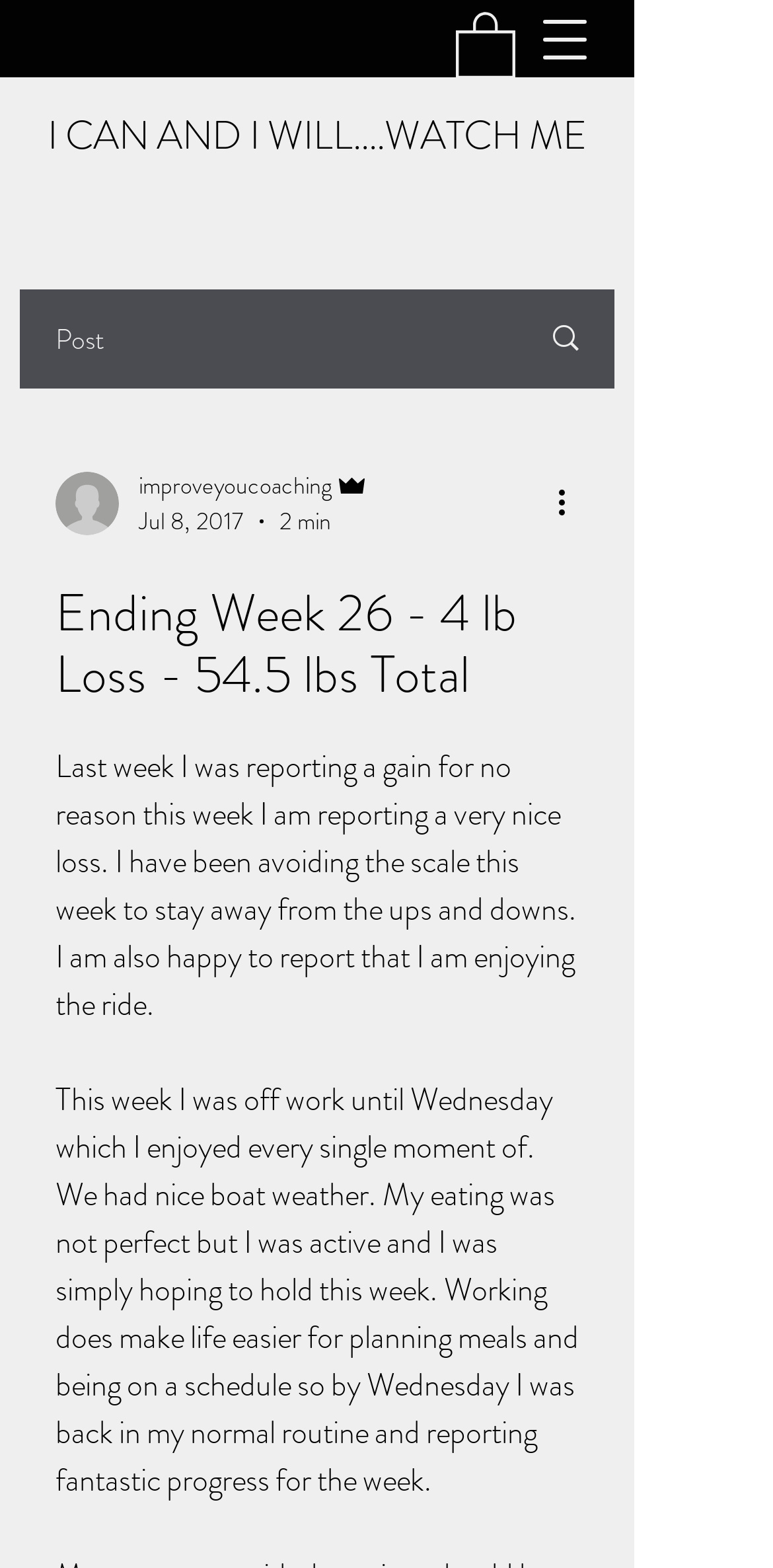Use a single word or phrase to answer the question:
How long does it take to read the author's post?

2 min